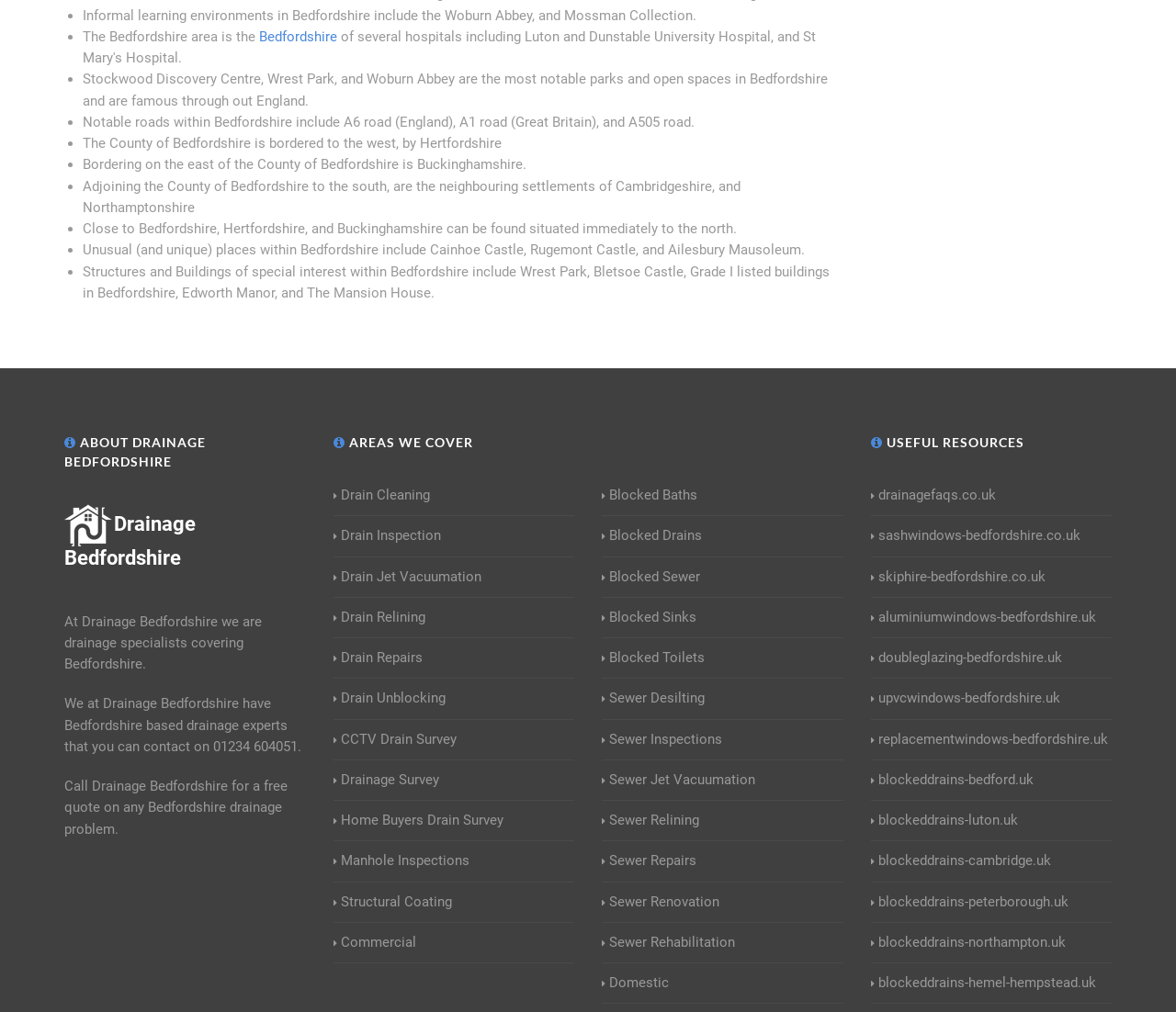Please locate the bounding box coordinates of the element's region that needs to be clicked to follow the instruction: "Get a free quote on any Bedfordshire drainage problem". The bounding box coordinates should be provided as four float numbers between 0 and 1, i.e., [left, top, right, bottom].

[0.055, 0.769, 0.245, 0.827]